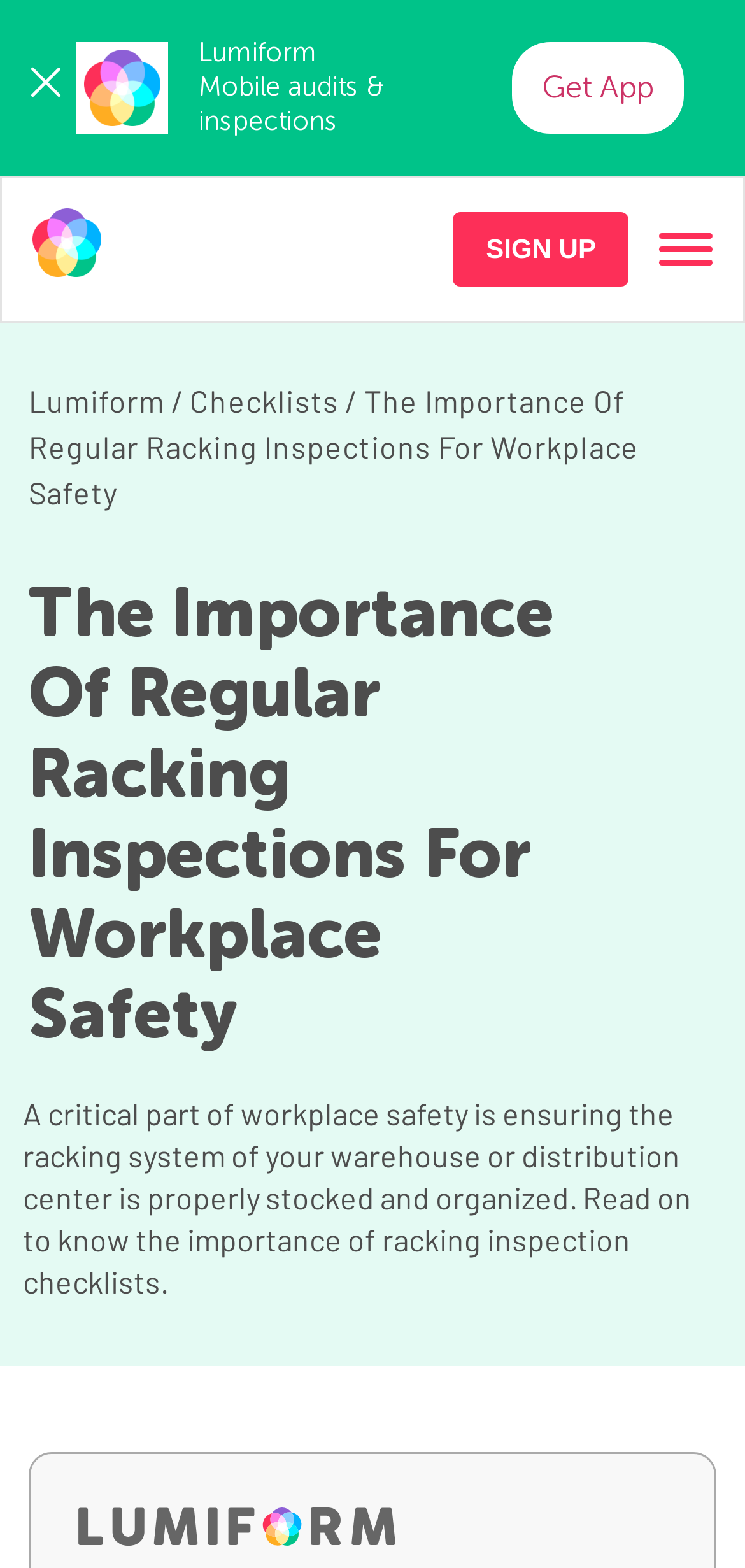Construct a thorough caption encompassing all aspects of the webpage.

The webpage is about the importance of racking inspections for workplace safety. At the top left corner, there is a close button and the Lumiform logo, with the text "Lumiform" written next to it. Below the logo, there is a menu with options "Mobile audits & inspections" and "Get App" on the right side. 

On the top right side, there is a link to "SIGN UP" and another Lumiform logo. Below this, there is a navigation menu with links to "Lumiform", a separator, and "Checklists". 

The main content of the webpage starts with a heading "The Importance Of Regular Racking Inspections For Workplace Safety", followed by a paragraph of text that explains the importance of racking inspection checklists for workplace safety.